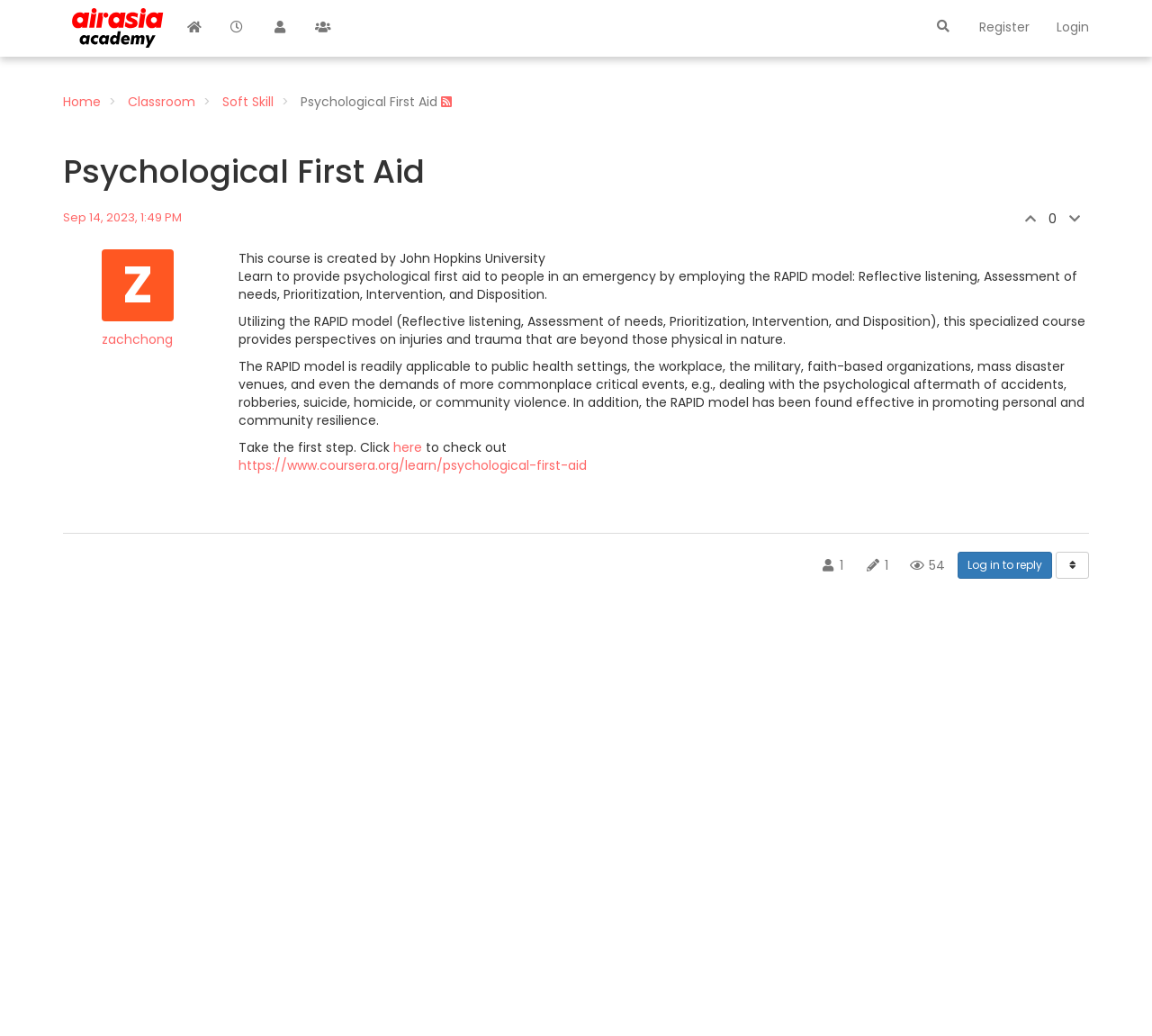Please find and generate the text of the main heading on the webpage.

Psychological First Aid